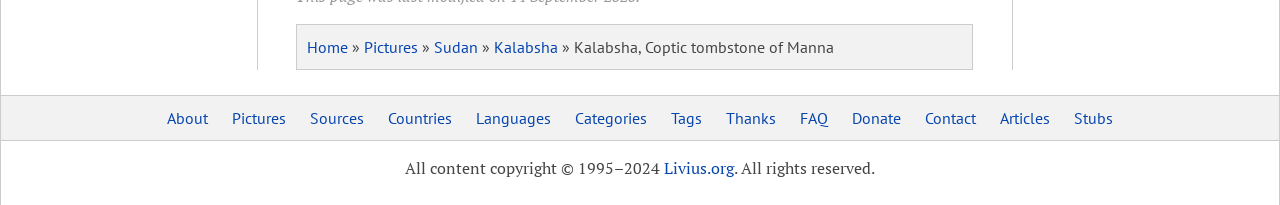Identify and provide the bounding box coordinates of the UI element described: "Stubs". The coordinates should be formatted as [left, top, right, bottom], with each number being a float between 0 and 1.

[0.839, 0.527, 0.87, 0.624]